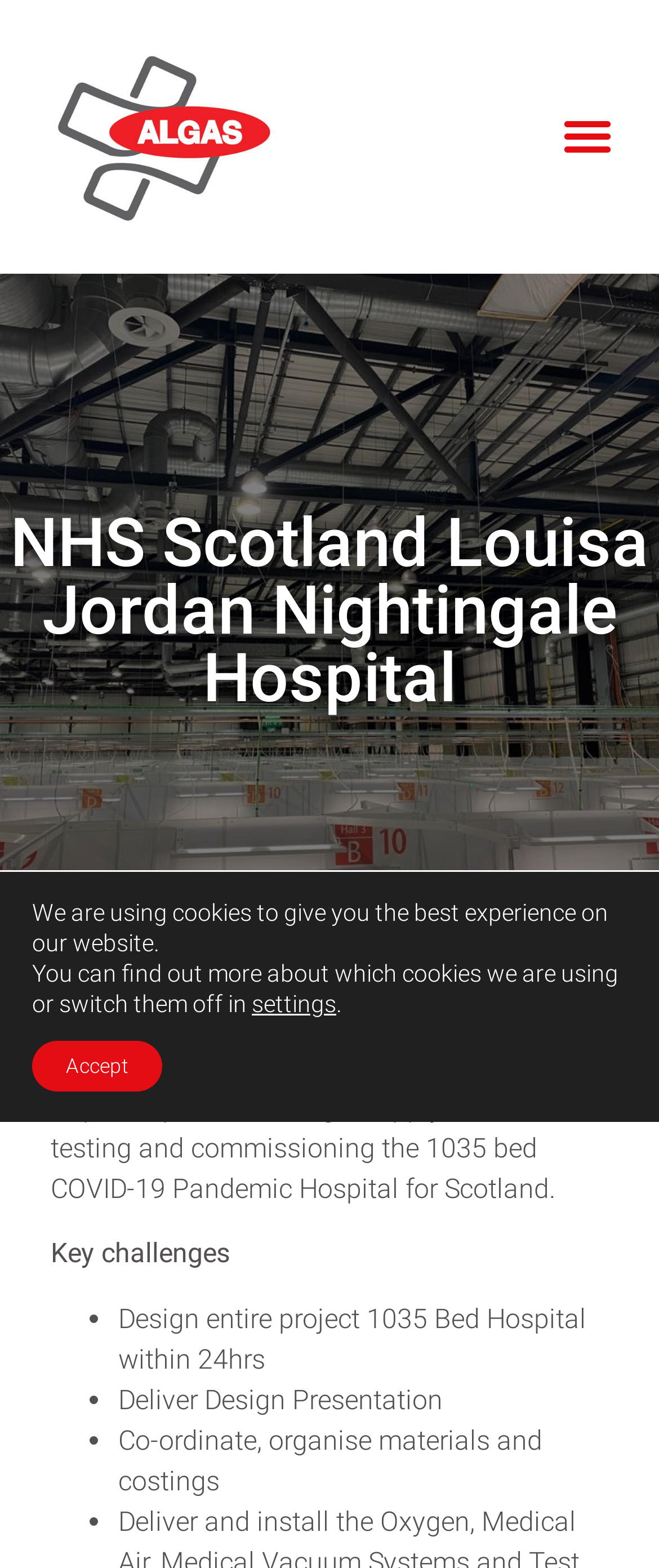Extract the heading text from the webpage.

NHS Scotland Louisa Jordan Nightingale Hospital